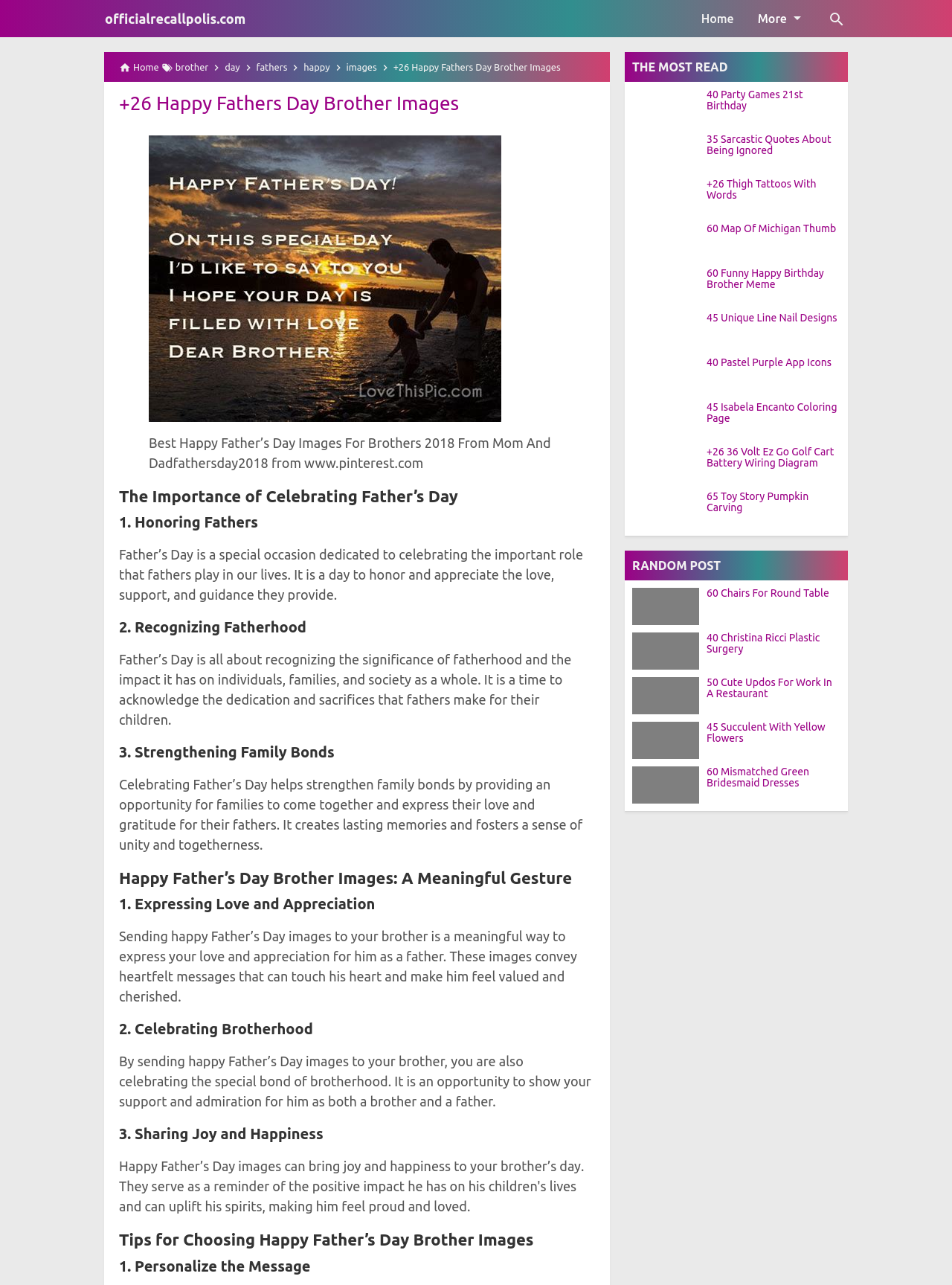Reply to the question with a single word or phrase:
What is the topic of the first heading in the article?

The Importance of Celebrating Father's Day